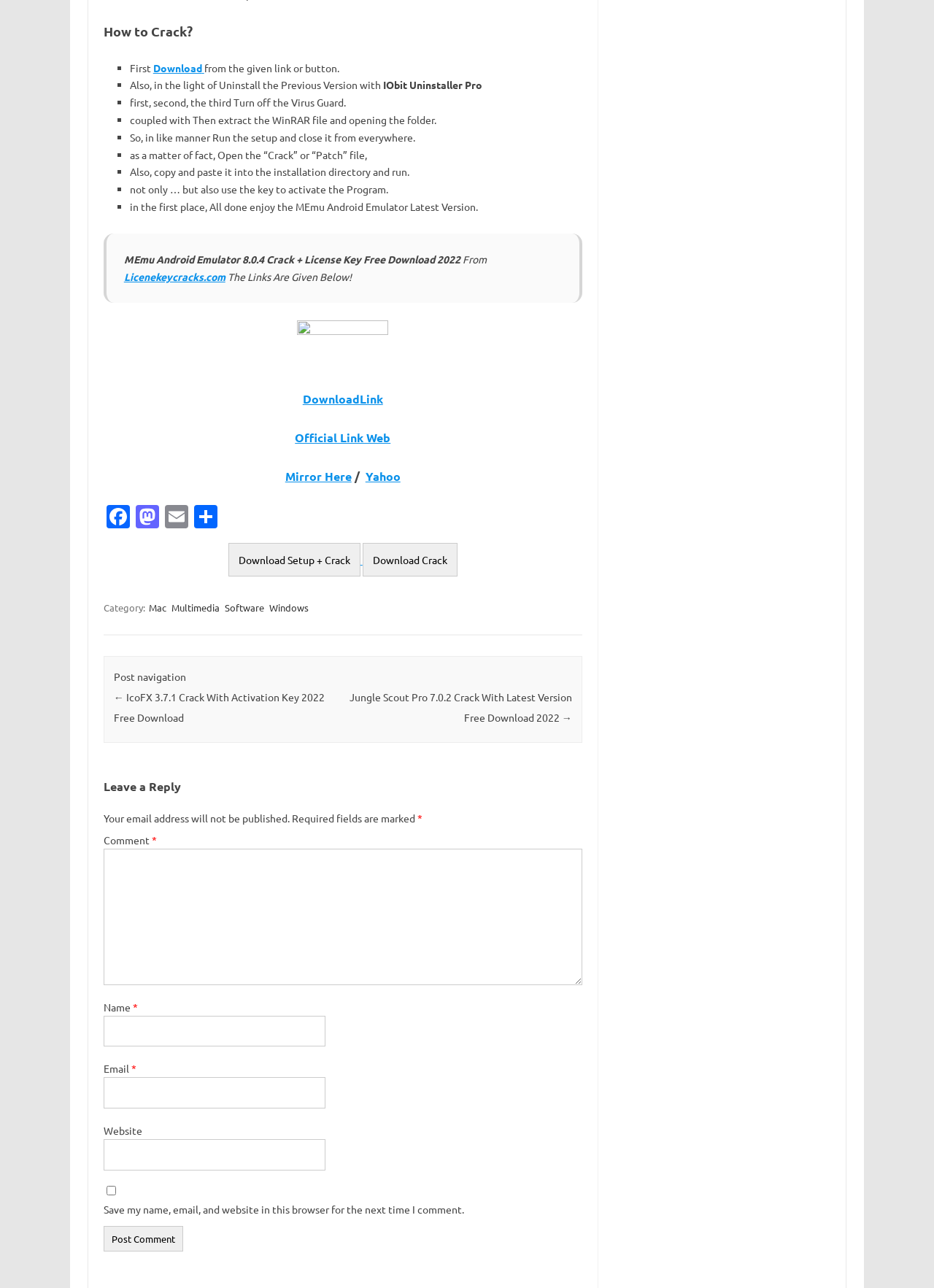Refer to the image and answer the question with as much detail as possible: What are the categories of the software?

The categories of the software are mentioned in the footer section, which includes links to categories such as Mac, Multimedia, Software, and Windows.